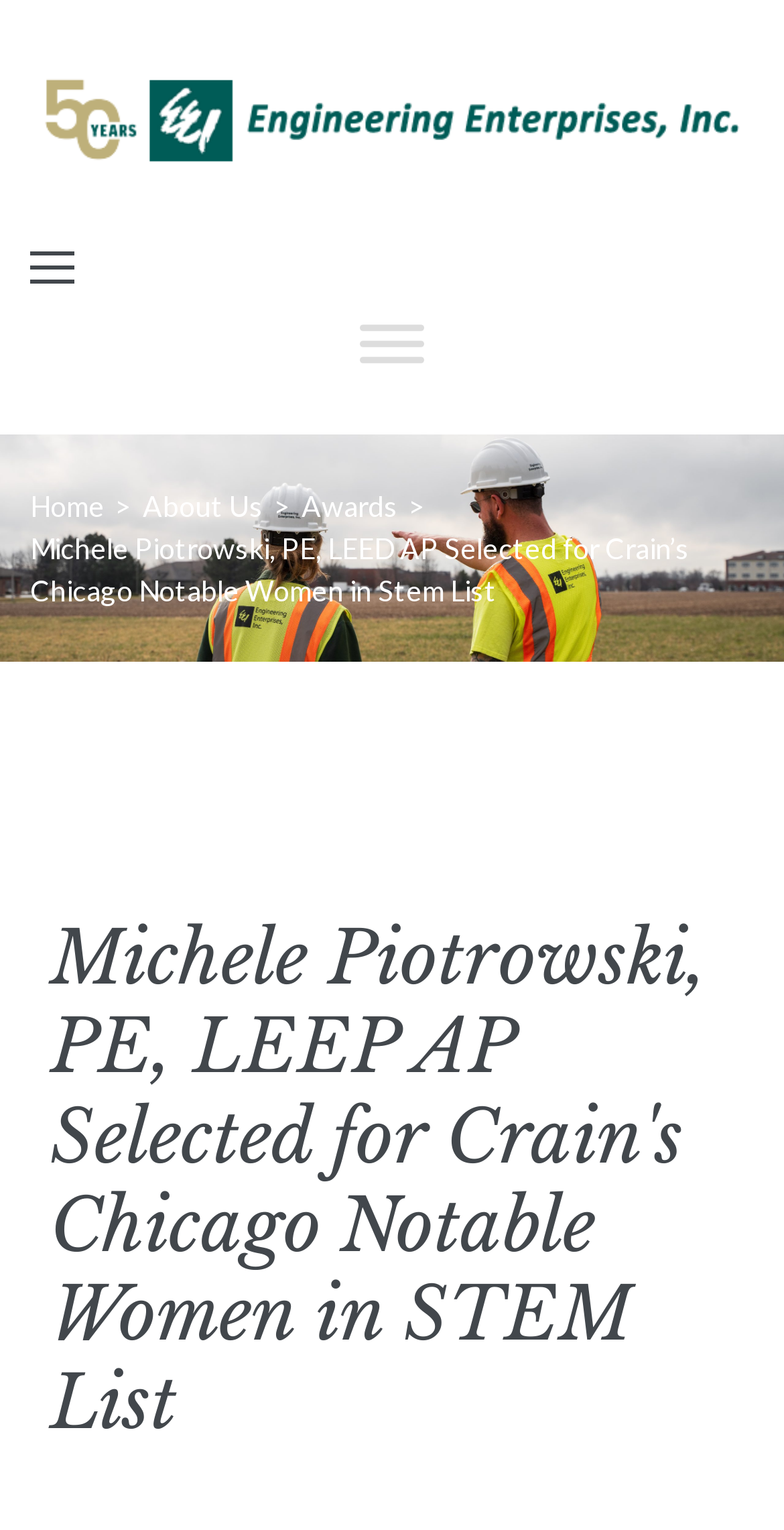Respond with a single word or phrase:
What is the bounding box coordinate of the EEI logo?

[0.038, 0.033, 0.962, 0.125]